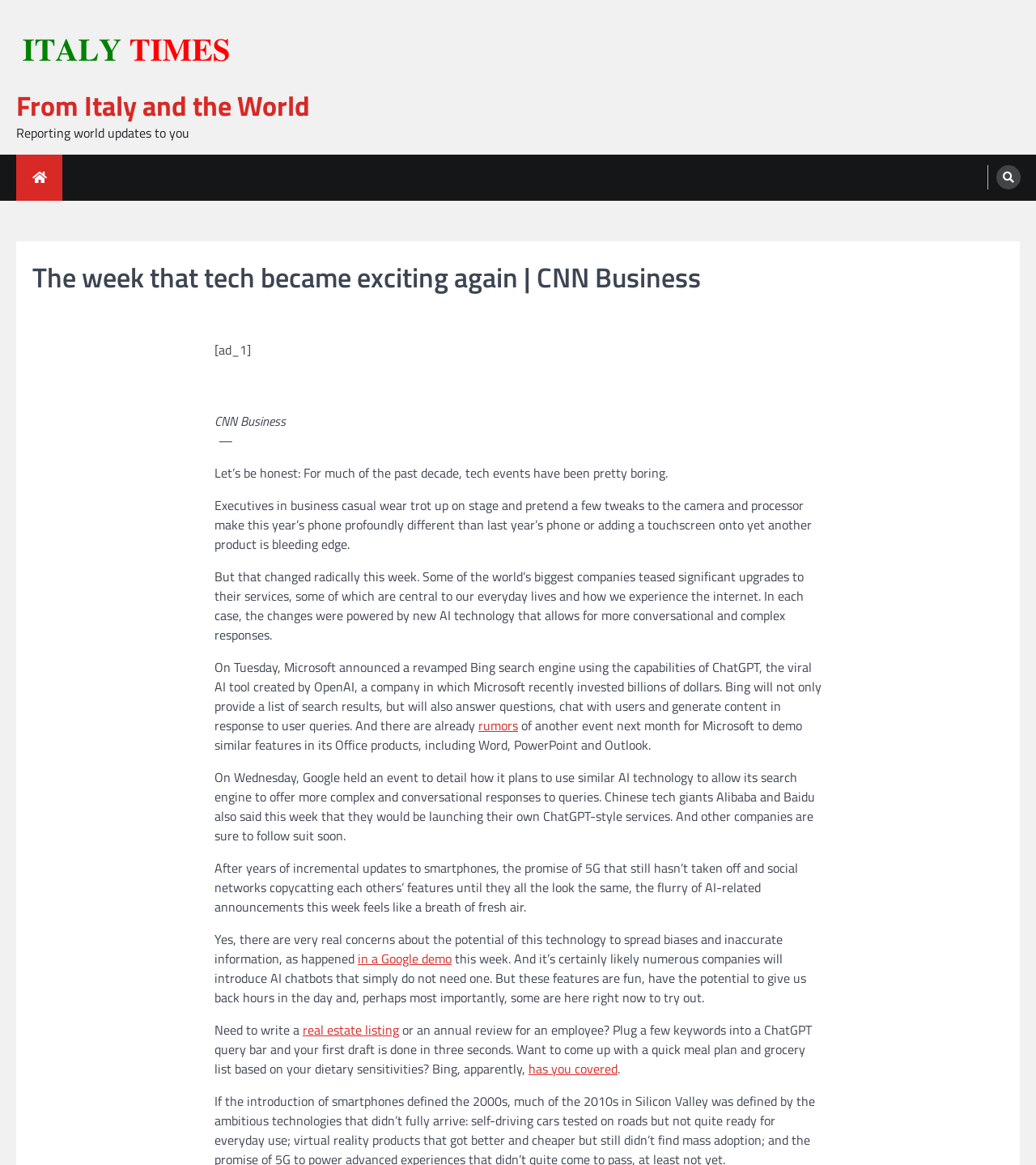What is the logo of the website?
Based on the image, answer the question in a detailed manner.

The logo of the website is located at the top left corner of the webpage, and it is an image with the text 'ITALY TIMES LOGO'.